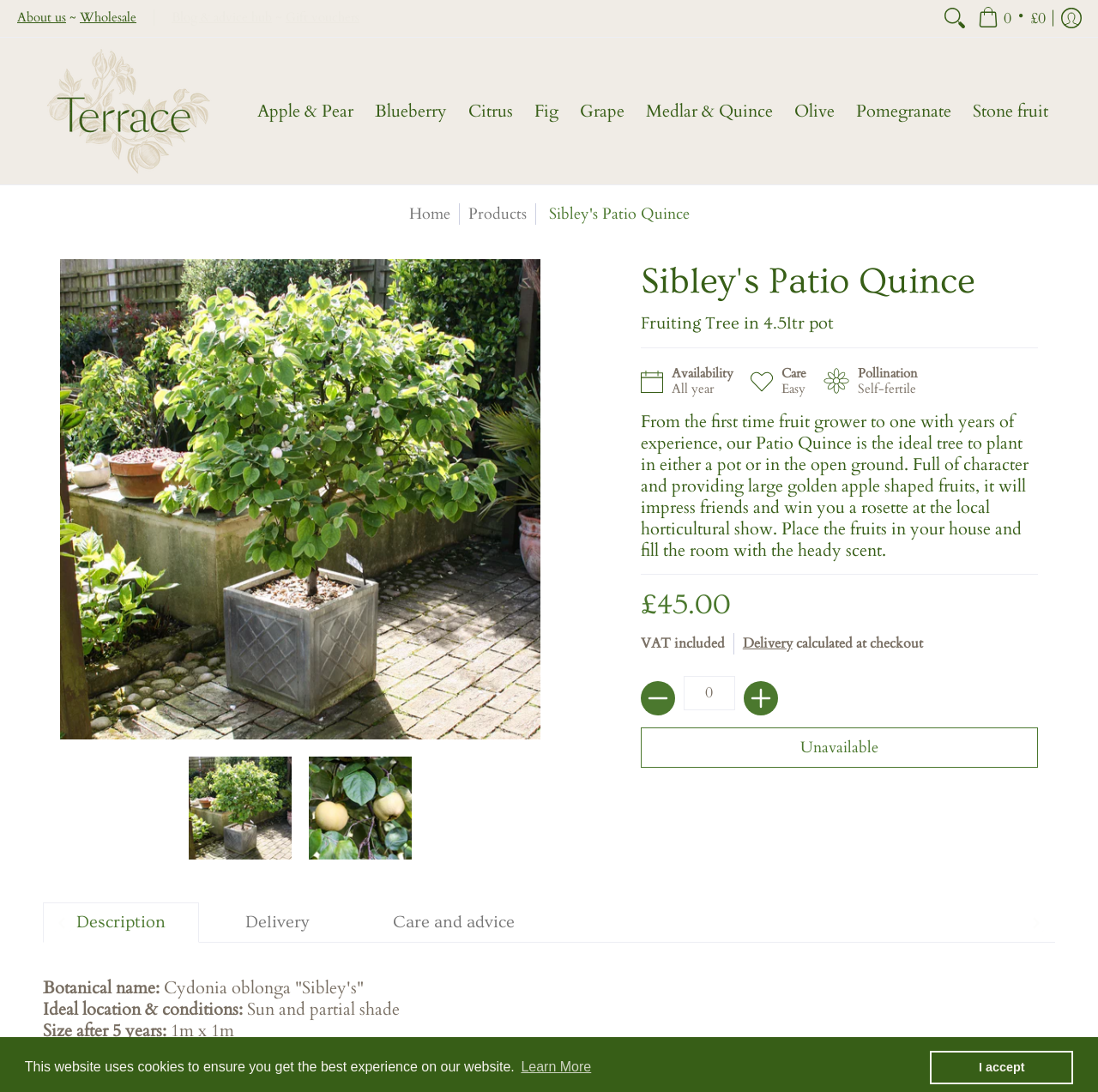Please identify the bounding box coordinates of the area I need to click to accomplish the following instruction: "Click the 'Description' tab".

[0.039, 0.826, 0.181, 0.863]